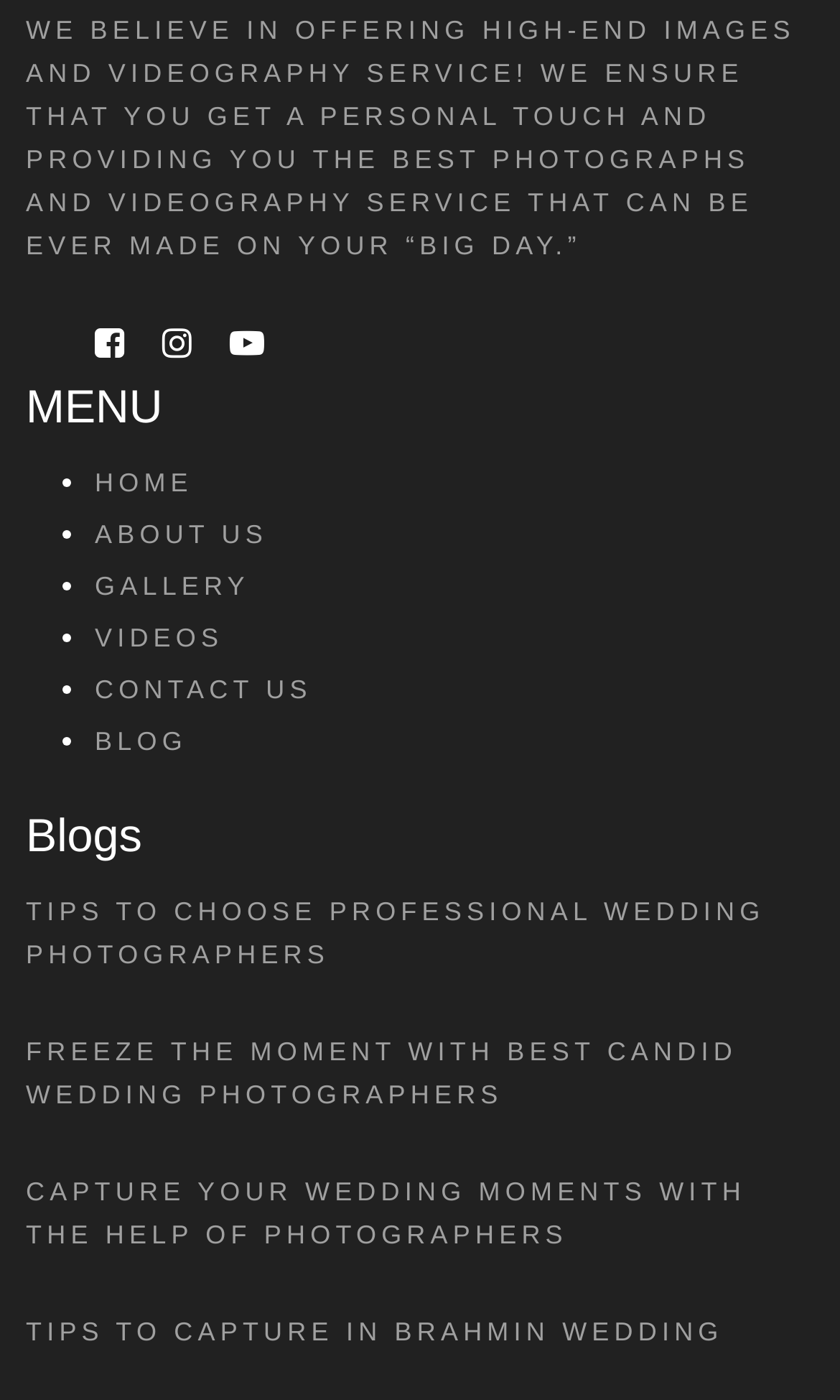Please give a succinct answer using a single word or phrase:
How many menu items are available?

6